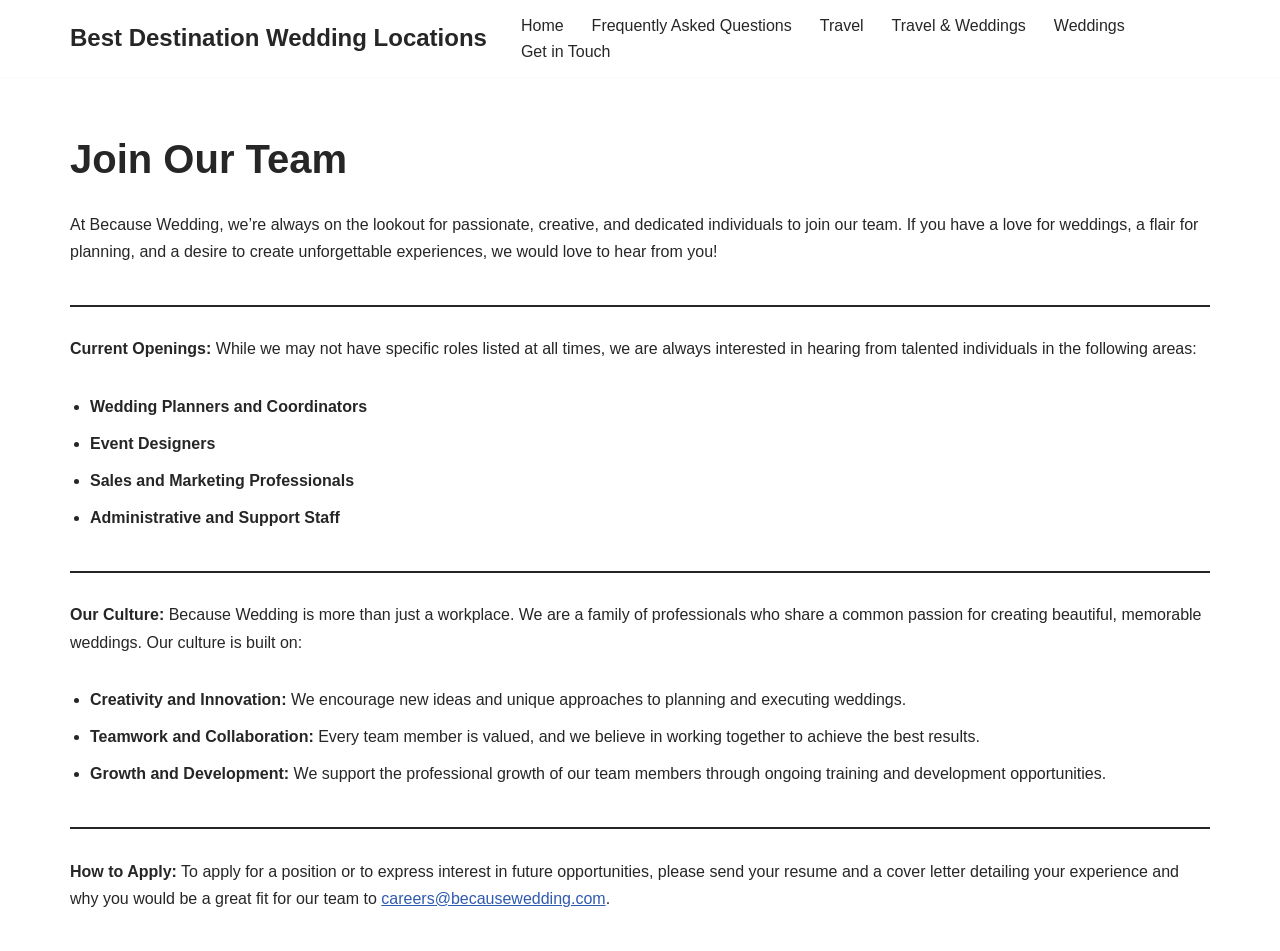Identify the bounding box coordinates for the UI element that matches this description: "parent_node: EMAIL * name="email"".

None